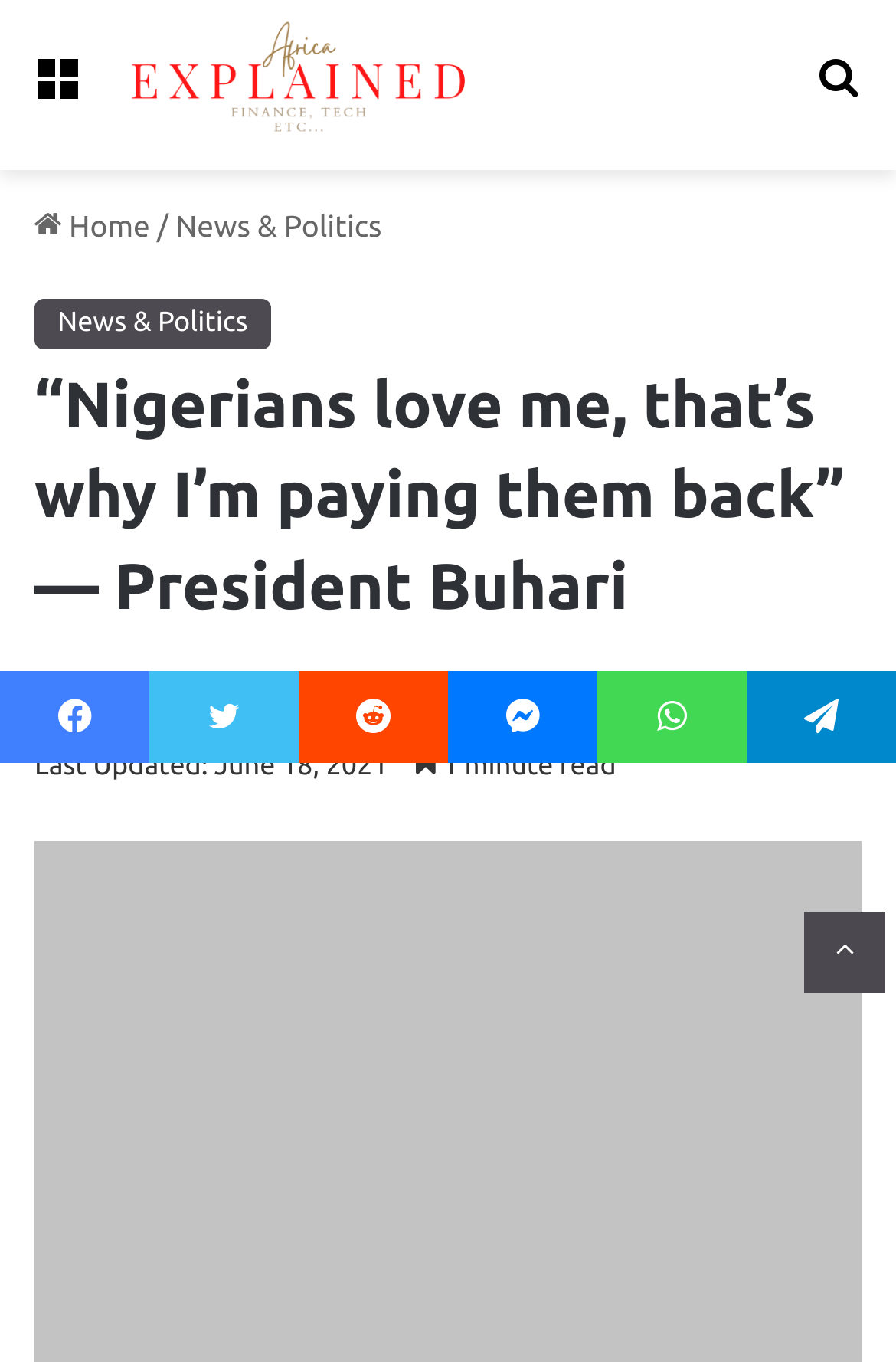Using the webpage screenshot, locate the HTML element that fits the following description and provide its bounding box: "News & Politics".

[0.038, 0.22, 0.302, 0.257]